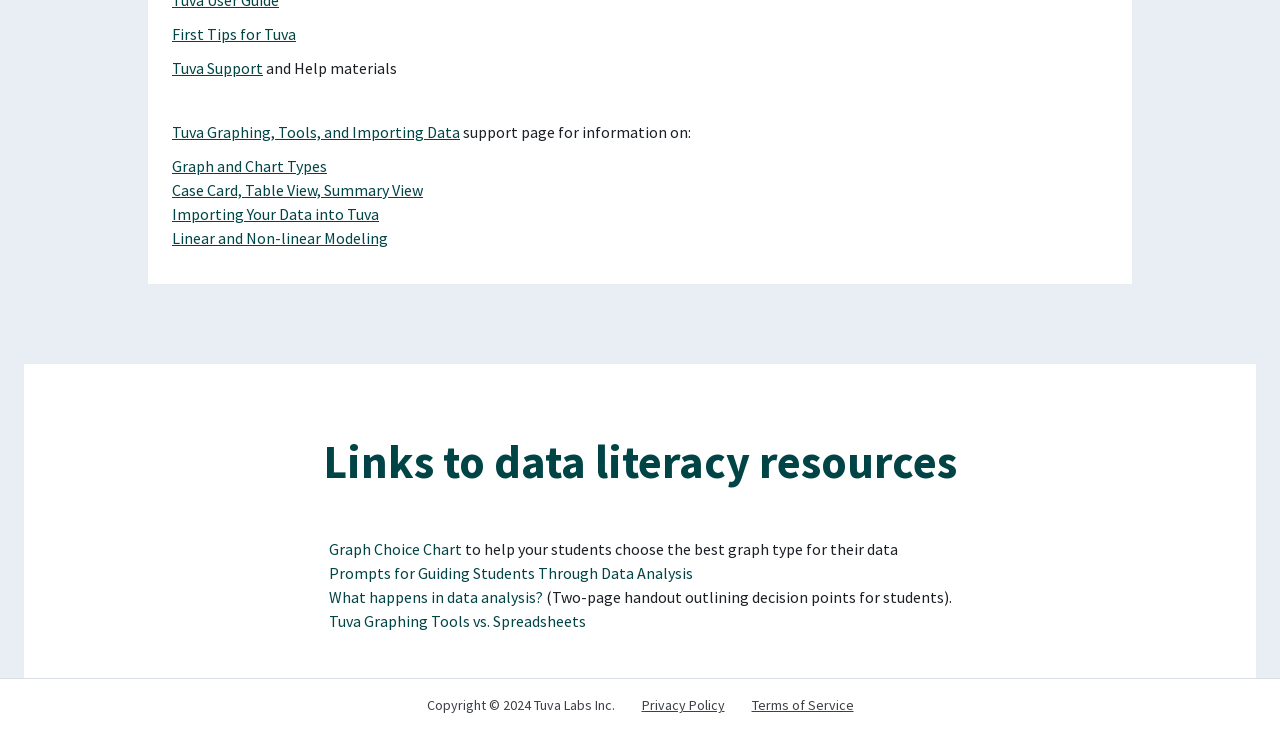Determine the bounding box coordinates of the region that needs to be clicked to achieve the task: "View the Privacy Policy".

[0.501, 0.951, 0.566, 0.975]